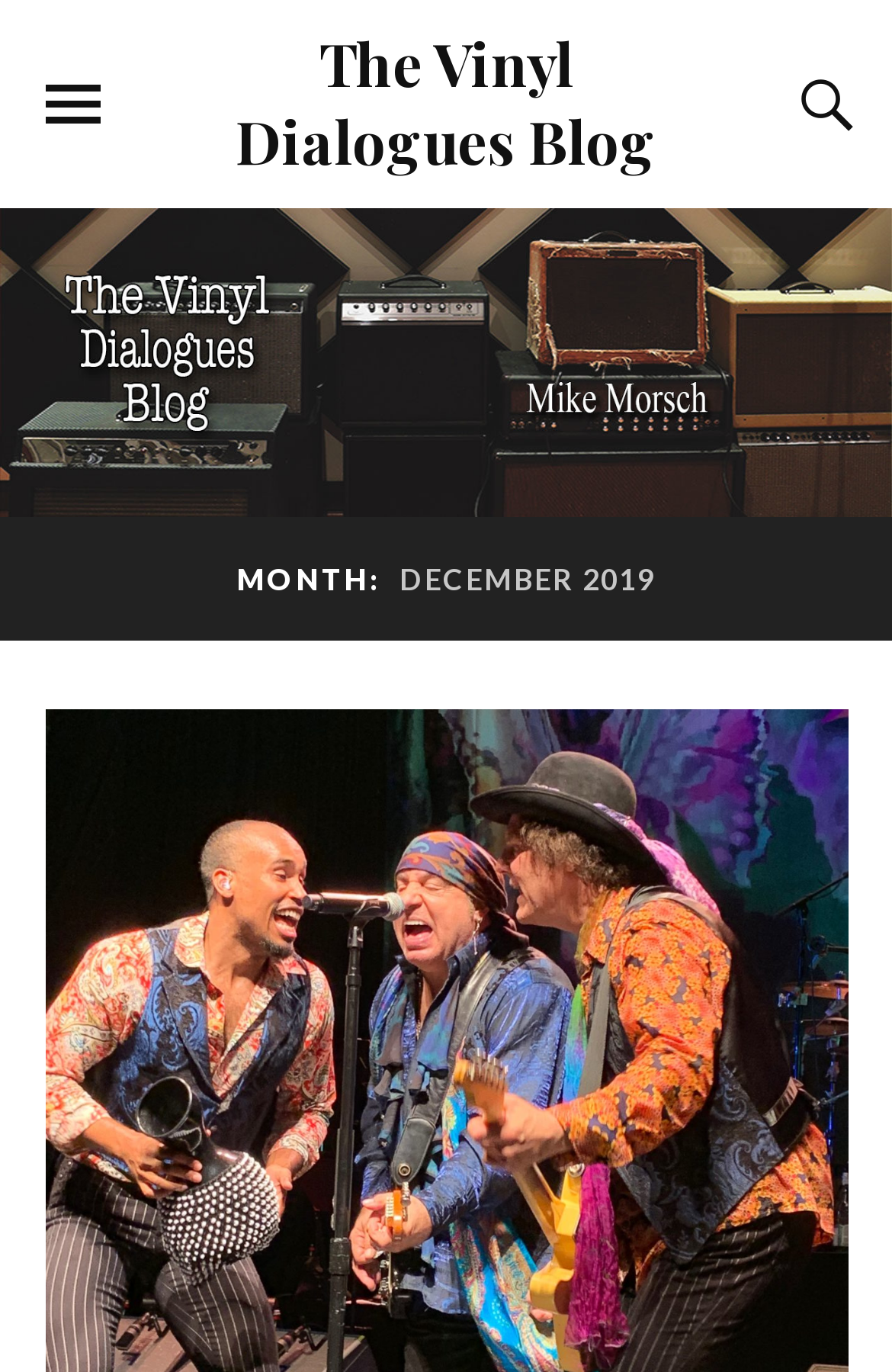Identify the primary heading of the webpage and provide its text.

MONTH: DECEMBER 2019